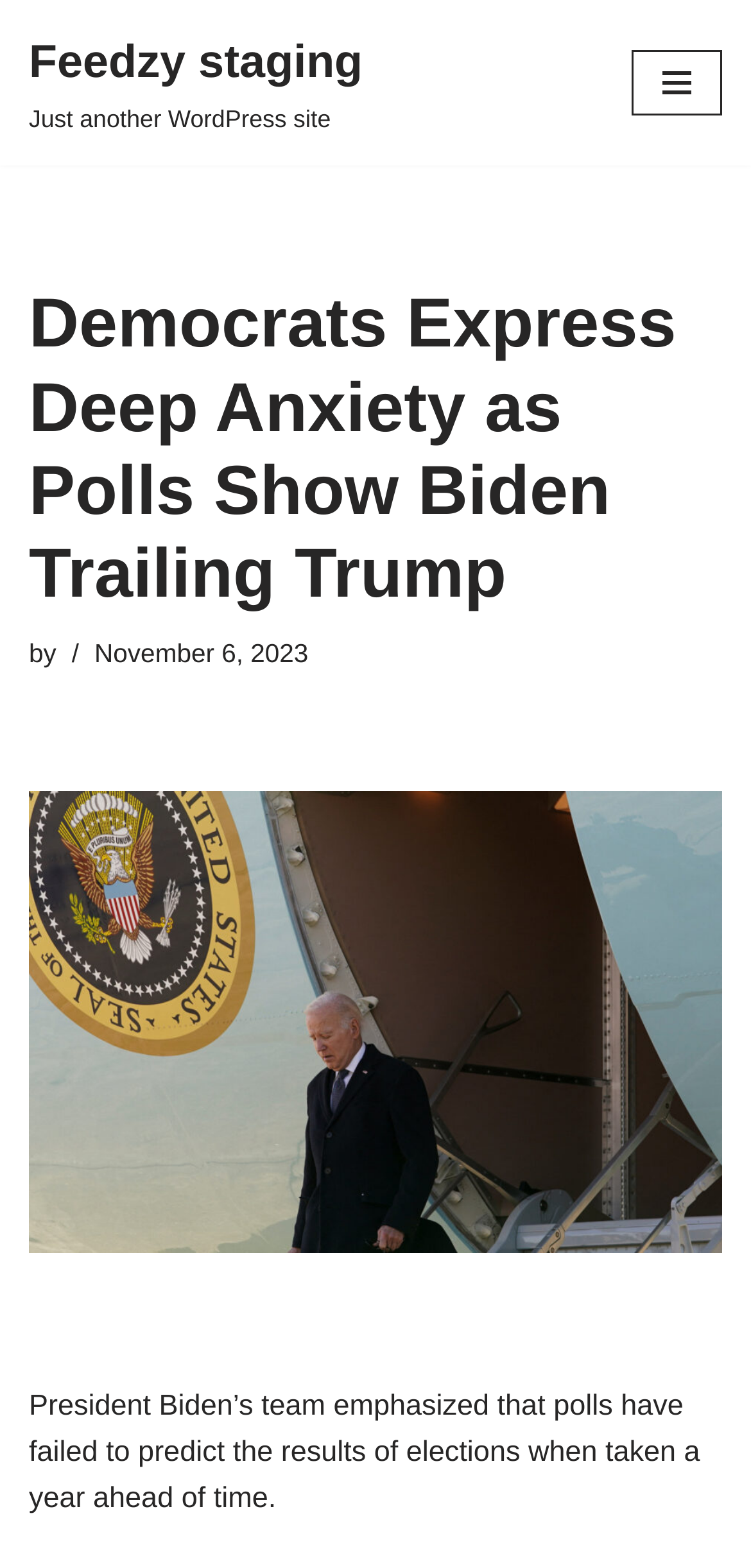Utilize the details in the image to thoroughly answer the following question: Who is the subject of the article?

I inferred the subject of the article by reading the static text 'President Biden’s team emphasized that polls have failed to predict the results of elections when taken a year ahead of time.' This sentence mentions President Biden, indicating that he is the subject of the article.